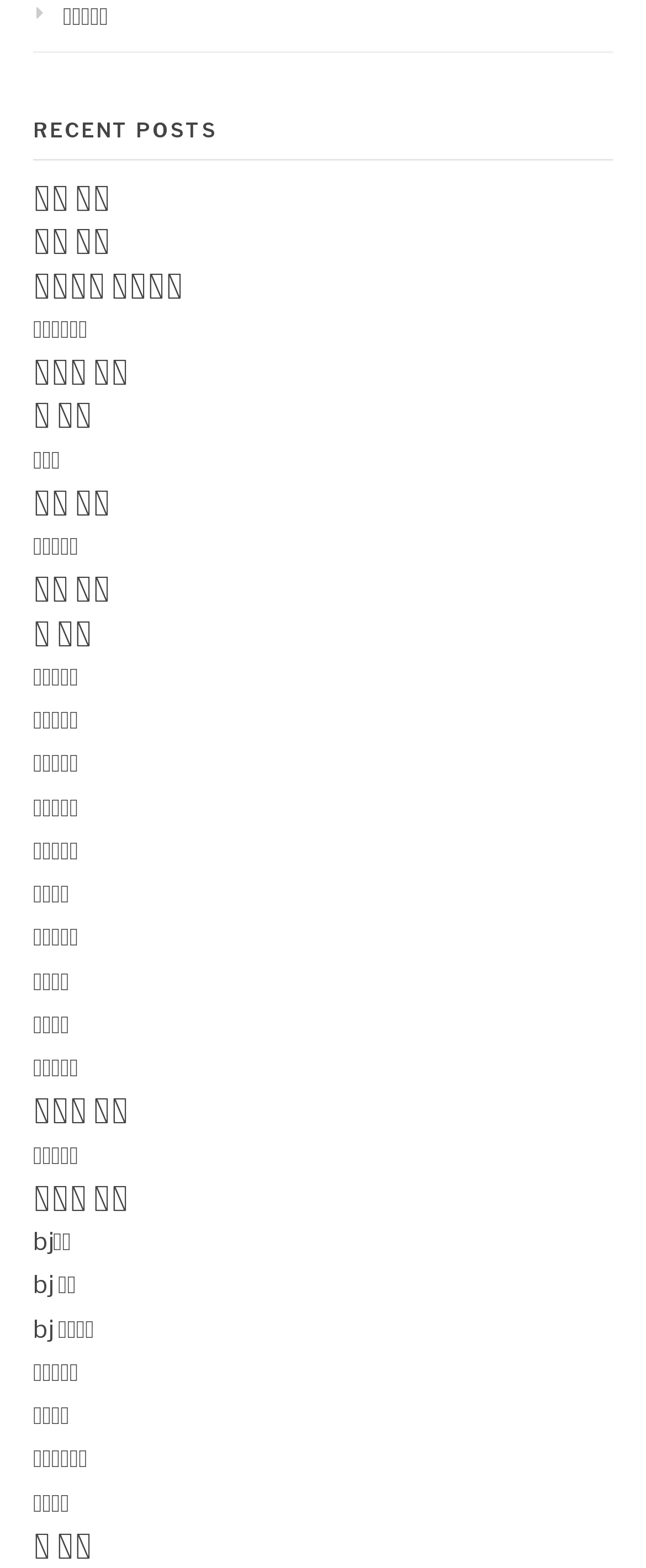What is the common theme among the links?
Provide an in-depth and detailed explanation in response to the question.

After analyzing the links on the webpage, I found that the common theme among the links is Alba jobs for women. Most of the links have keywords such as '여자 알바', '여성 알바', '여우 알바', etc. which are all related to Alba jobs for women.